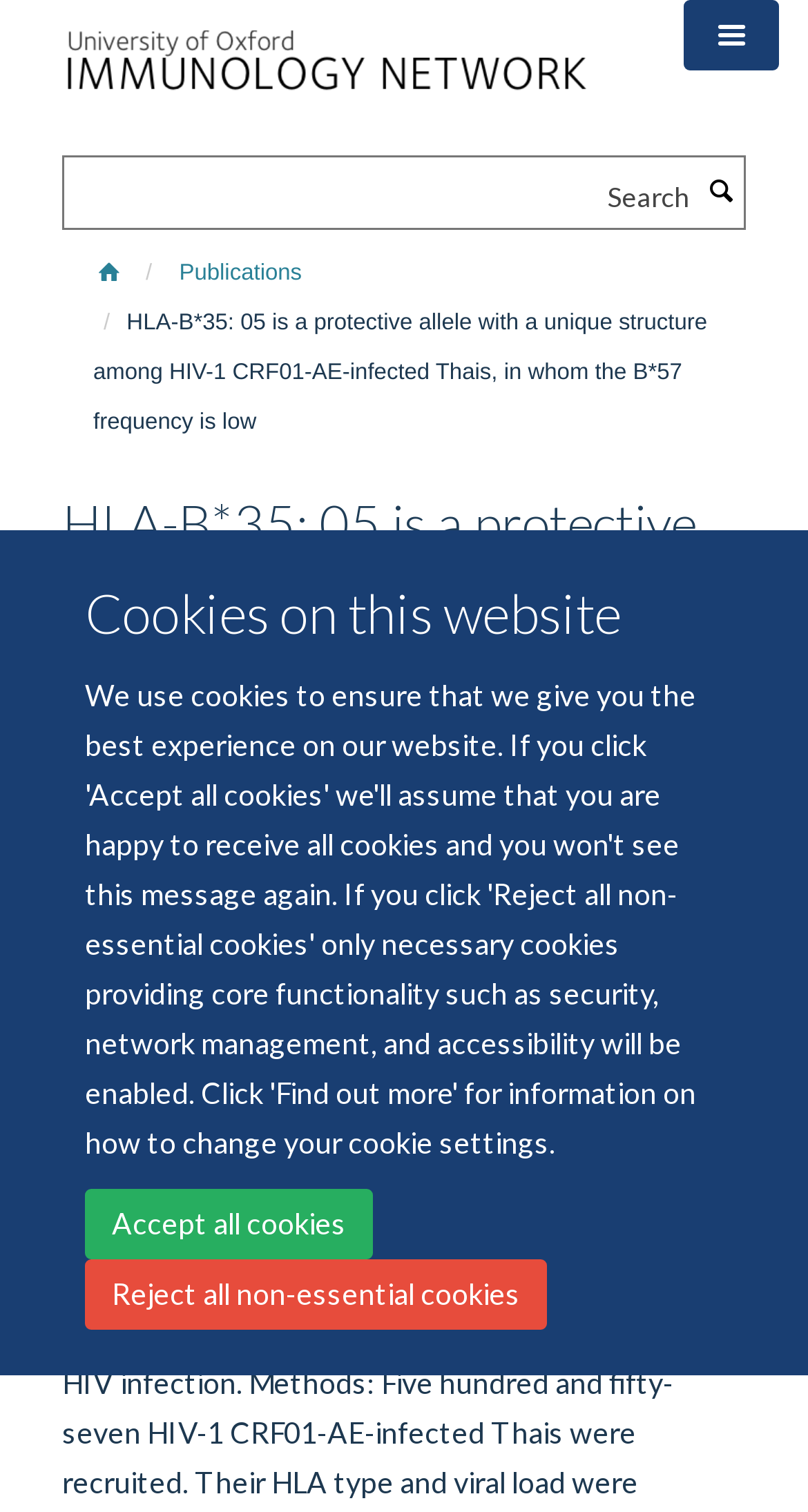Answer the question with a single word or phrase: 
Who are the authors of the publication?

Mori M. et al.